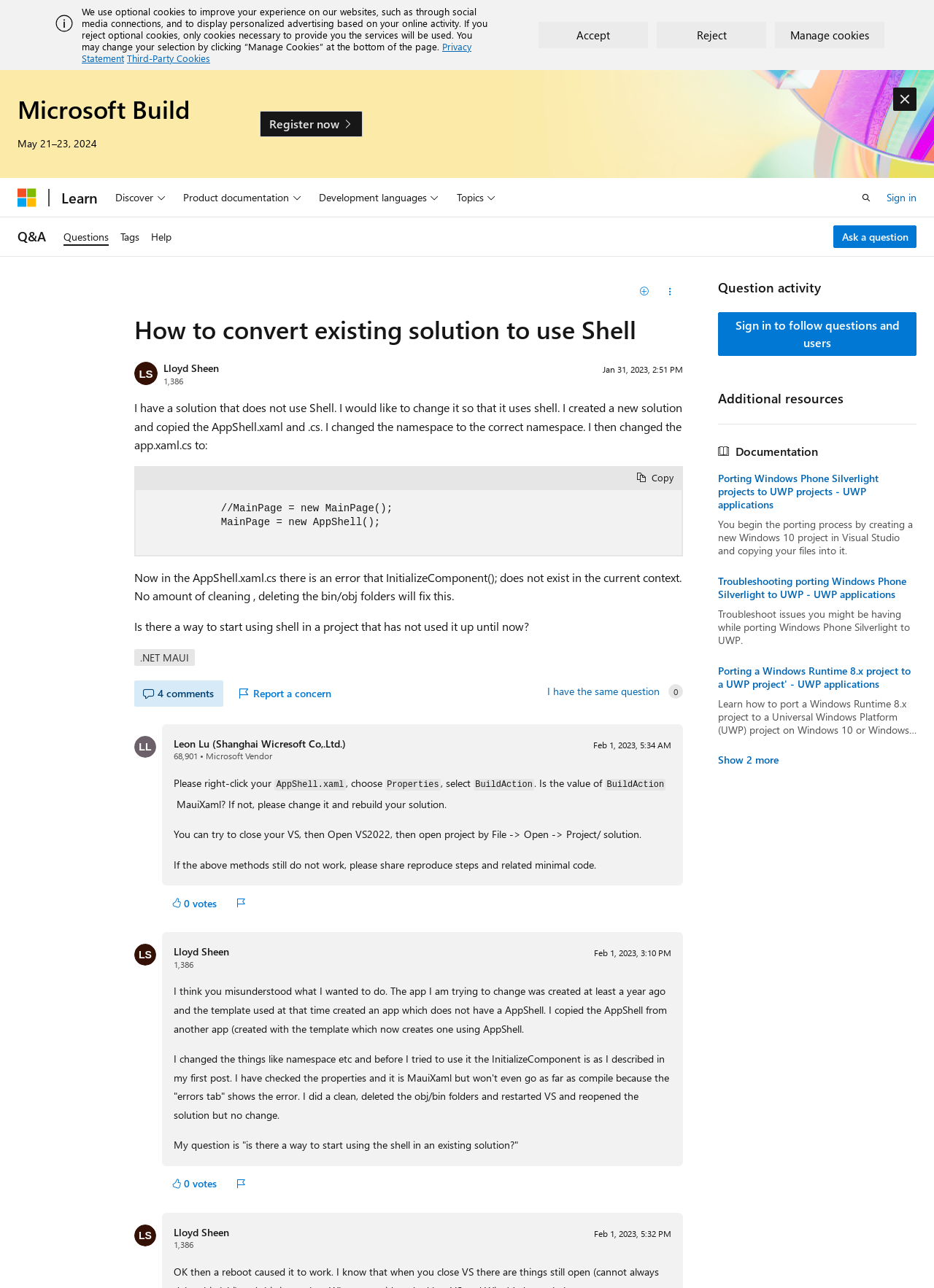Identify the bounding box for the described UI element. Provide the coordinates in (top-left x, top-left y, bottom-right x, bottom-right y) format with values ranging from 0 to 1: Blog

None